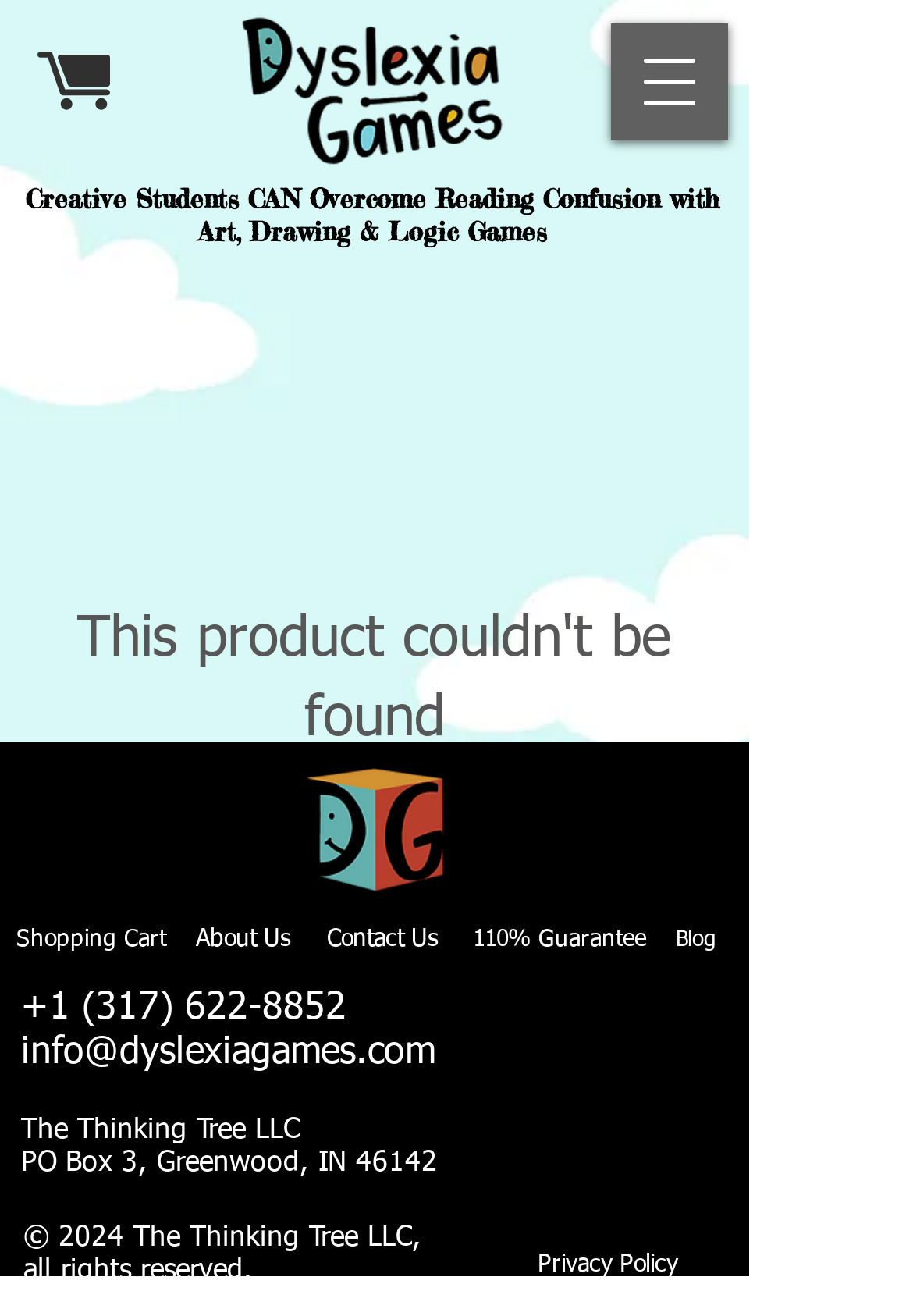What is the company name of the website owner?
Provide a detailed and extensive answer to the question.

The company name of the website owner is 'The Thinking Tree LLC' which can be found at the bottom of the webpage, in the footer section, along with the address and copyright information.